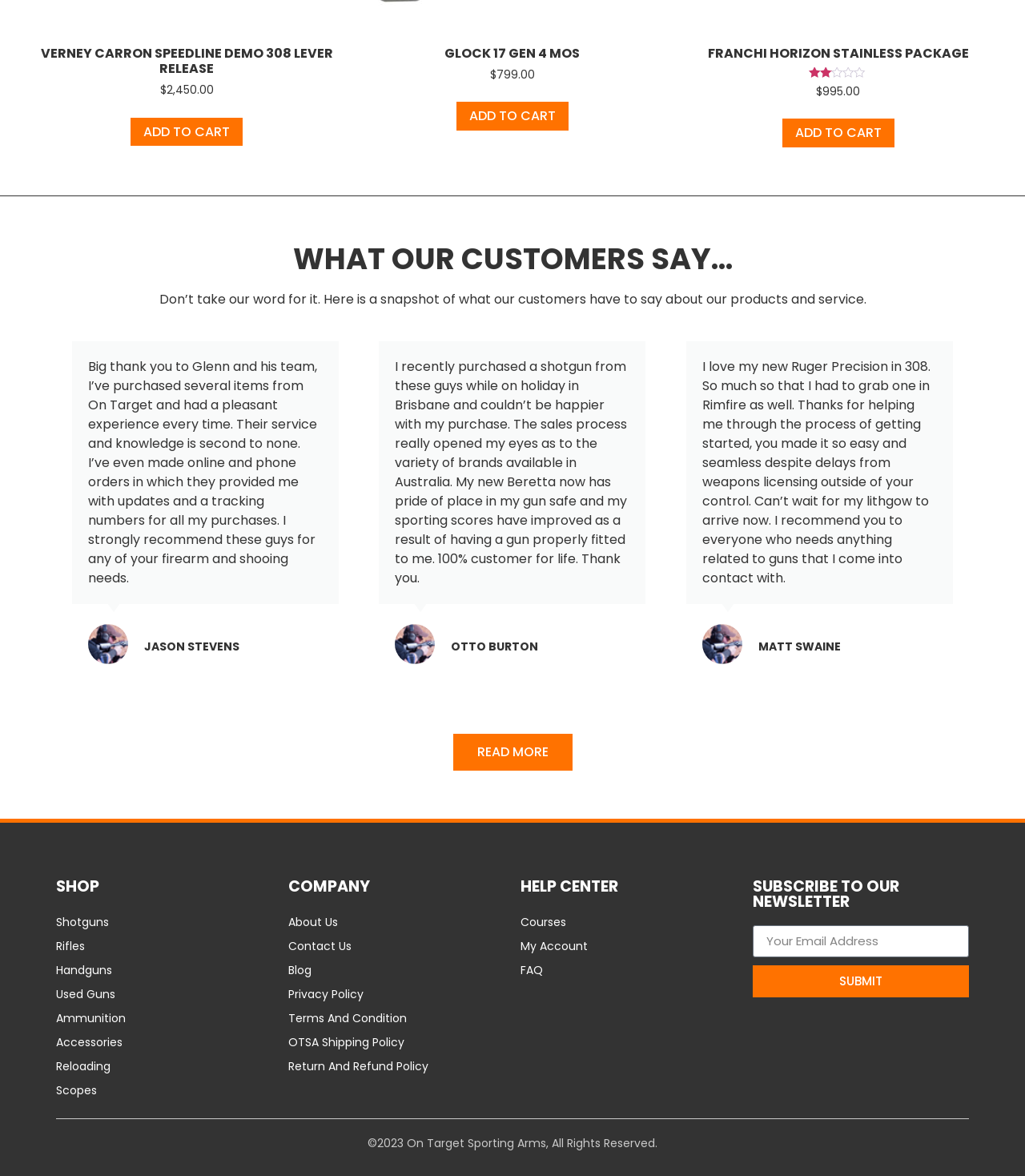Using the description: "Contact Us", identify the bounding box of the corresponding UI element in the screenshot.

[0.281, 0.794, 0.492, 0.815]